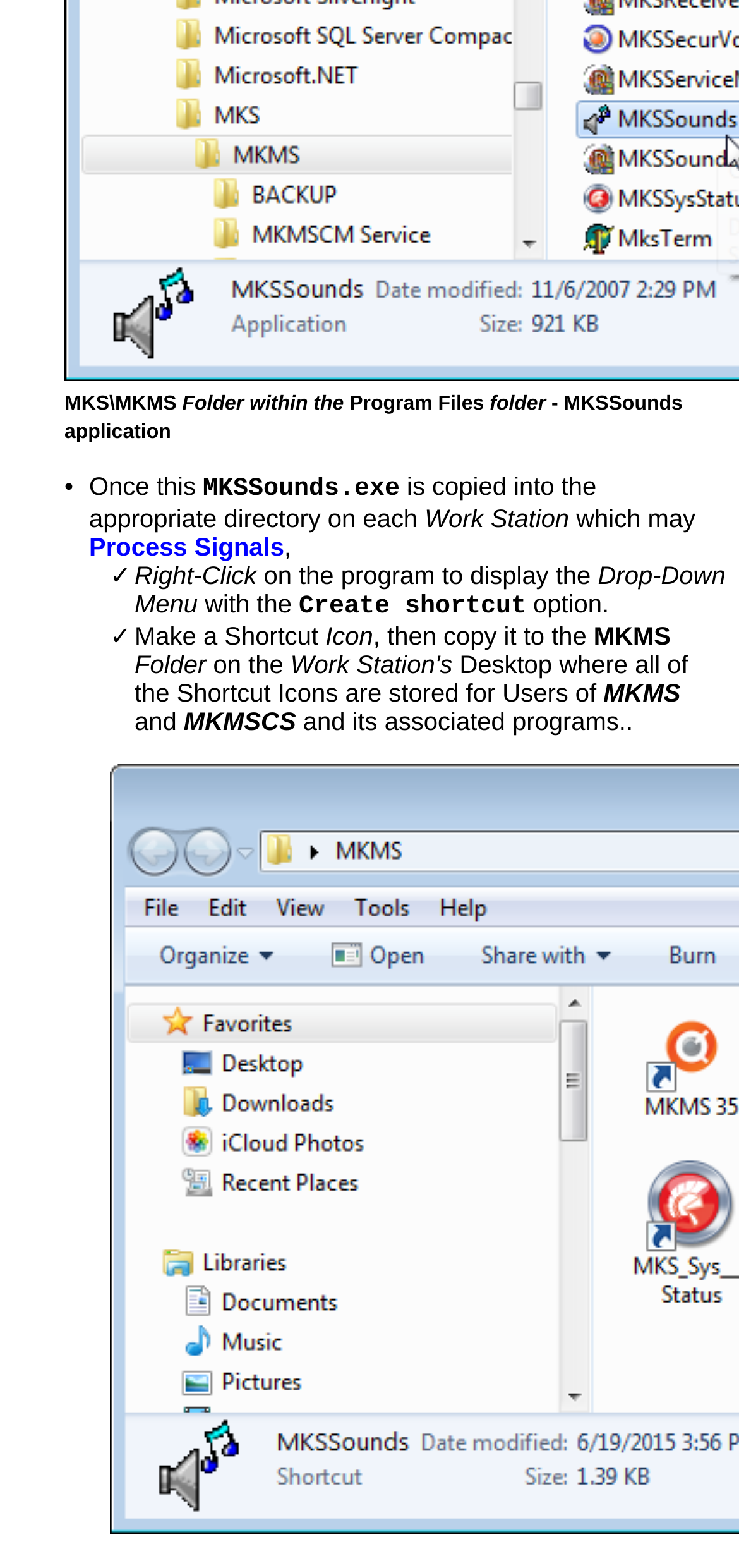Based on the element description: "Process Signals", identify the UI element and provide its bounding box coordinates. Use four float numbers between 0 and 1, [left, top, right, bottom].

[0.121, 0.34, 0.385, 0.358]